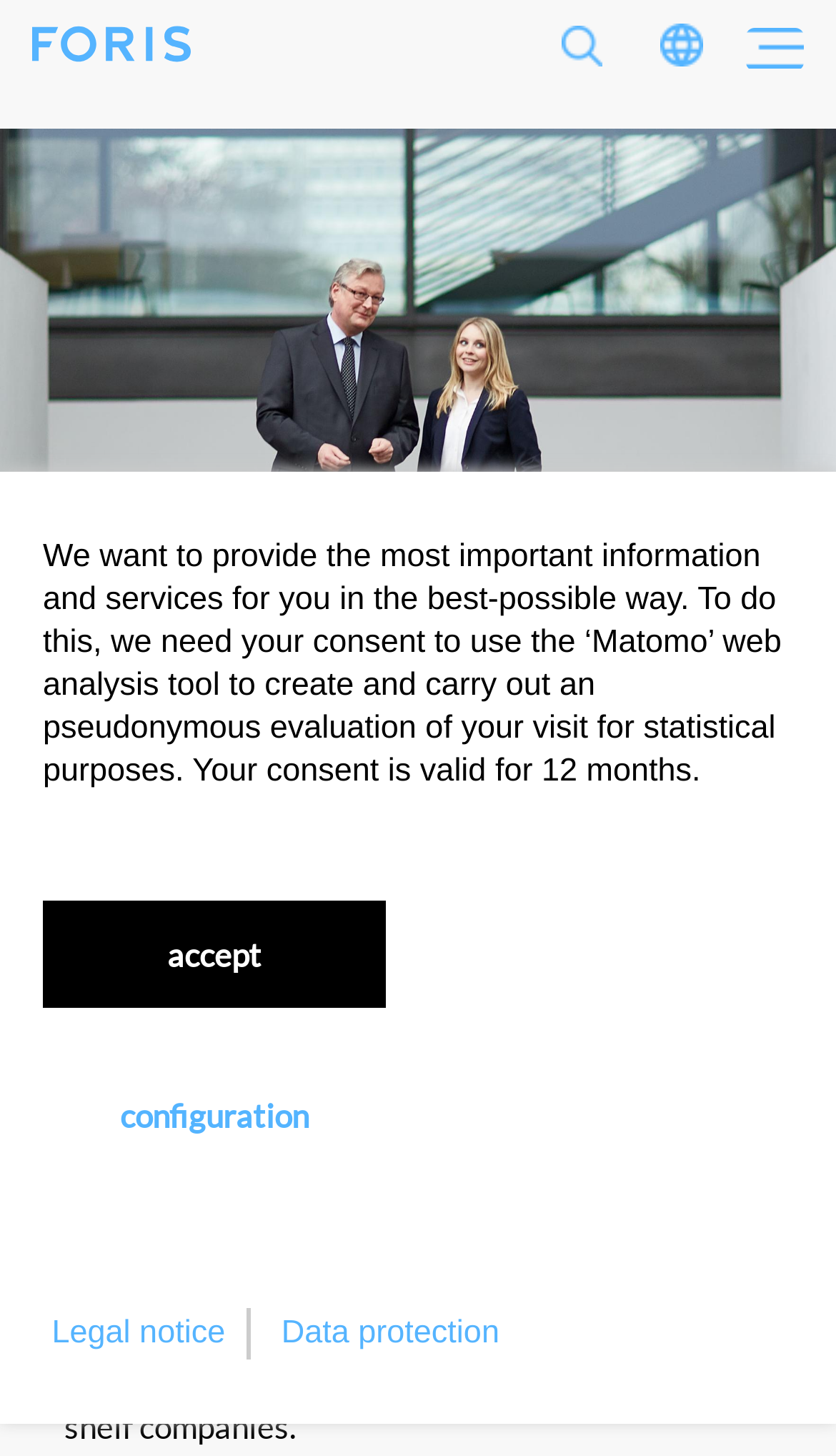Highlight the bounding box coordinates of the element that should be clicked to carry out the following instruction: "Toggle the menu". The coordinates must be given as four float numbers ranging from 0 to 1, i.e., [left, top, right, bottom].

[0.892, 0.019, 0.962, 0.049]